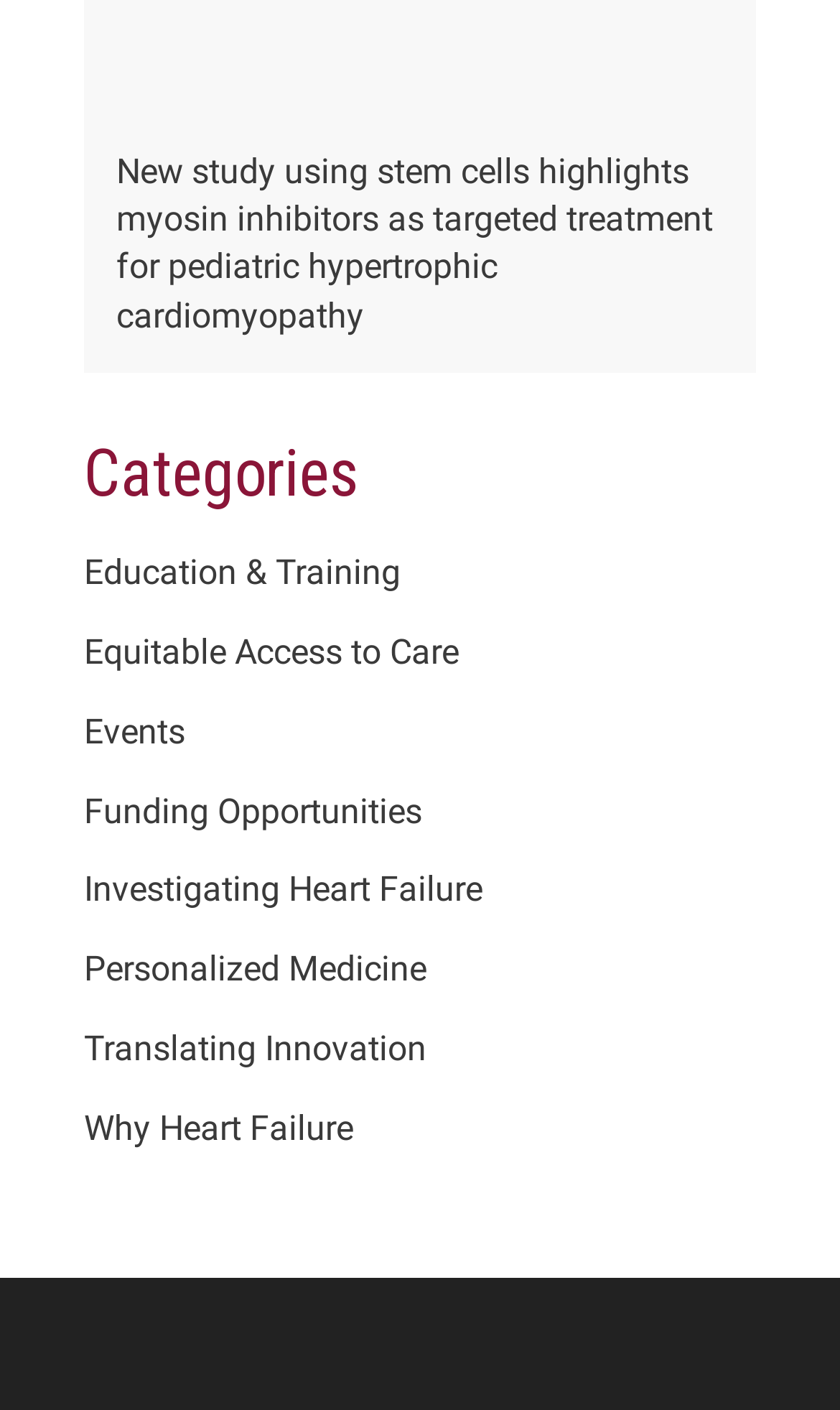Refer to the screenshot and give an in-depth answer to this question: What is the vertical position of the 'Events' link?

By comparing the y1 and y2 coordinates of the 'Events' and 'Funding Opportunities' links, I found that the 'Events' link has a smaller y1 and y2 value, which means it is positioned above the 'Funding Opportunities' link.